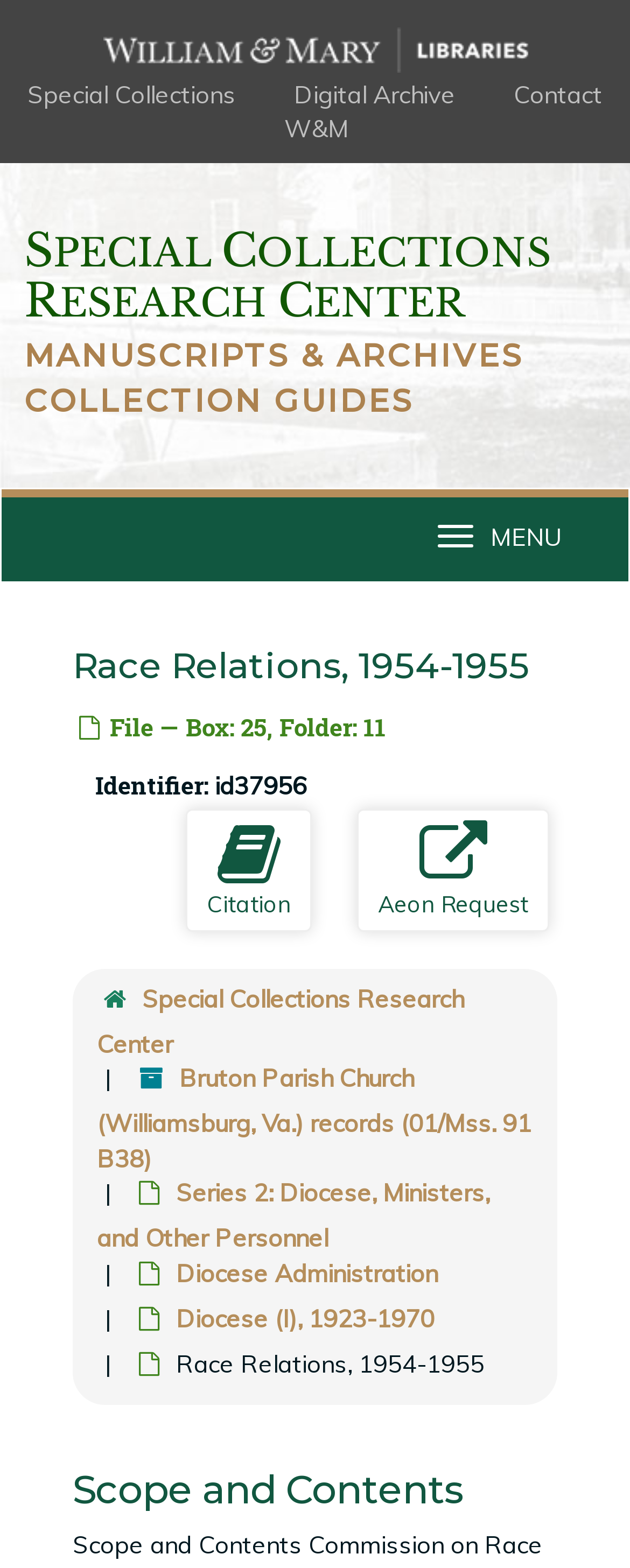Please study the image and answer the question comprehensively:
How many buttons are in the 'Page Actions' section?

In the 'Page Actions' section, there are two buttons: one with a citation icon and another with an Aeon Request icon. These buttons can be found by looking at the 'Page Actions' section, which is located below the 'Race Relations, 1954-1955' heading.